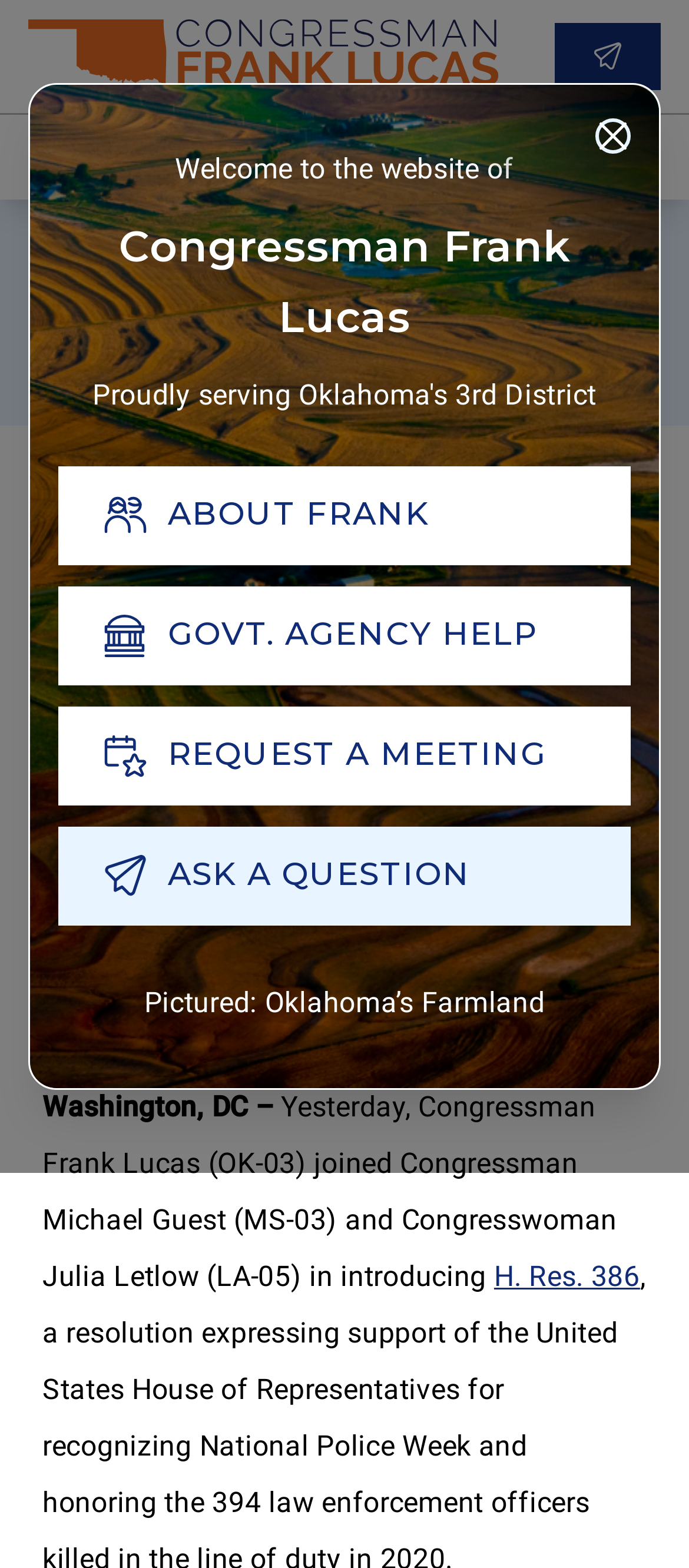Generate a thorough explanation of the webpage's elements.

The webpage is about Congressman Frank Lucas, with a prominent heading displaying his name. Below the heading, there is a brief description of his district, "Proudly serving 3rd District". The top section of the page features a modal dialog with a "Close" button at the top right corner. 

On the top left, there are navigation buttons, including "Home", "ABOUT FRANK", "GOVT. AGENCY HELP", "REQUEST A MEETING", and "ASK A QUESTION". On the top right, there are links to "Contact Me" and a search button. 

Below the navigation section, there is a horizontal separator line. The main content of the page is divided into two sections. The left section has a heading "Lucas Cosponsors Resolution Recognizing National Police Week" and a subheading "May 13, 2021". Below the subheading, there is a paragraph of text describing the resolution, which mentions Congressman Frank Lucas, Congressman Michael Guest, and Congresswoman Julia Letlow introducing H. Res. 386. There is also a link to "H. Res. 386" at the bottom of the paragraph. 

On the right side of the main content, there are buttons to "Press", "Resources", "share on facebook", "share on twitter", and "share on email". At the bottom of the page, there is an image with a caption "Pictured: Oklahoma’s Farmland".